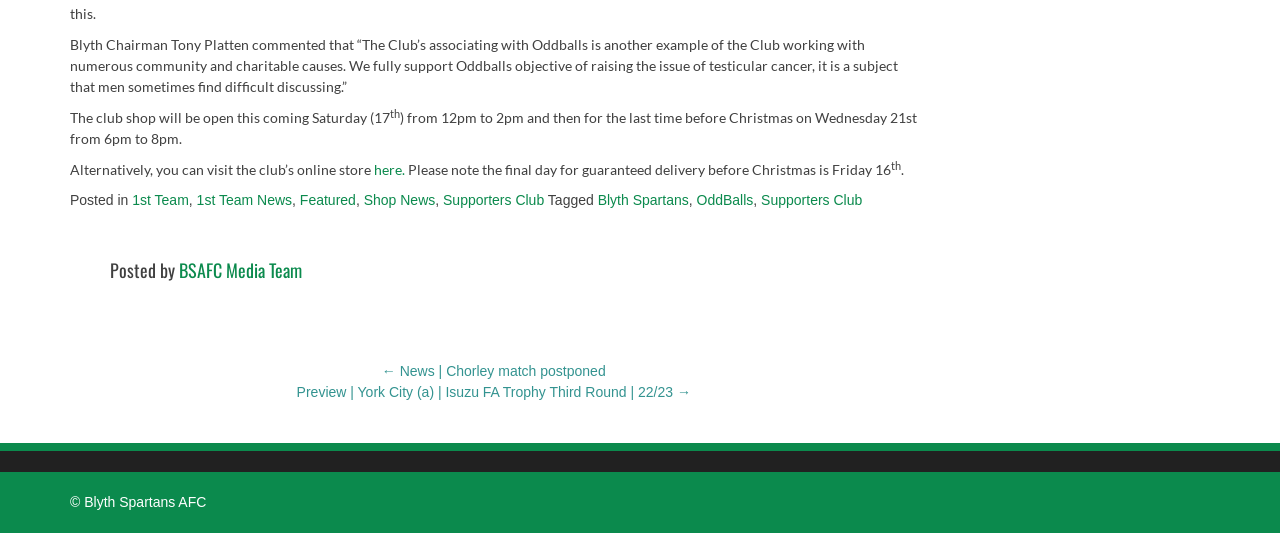Show the bounding box coordinates for the HTML element described as: "Supporters Club".

[0.346, 0.361, 0.425, 0.391]